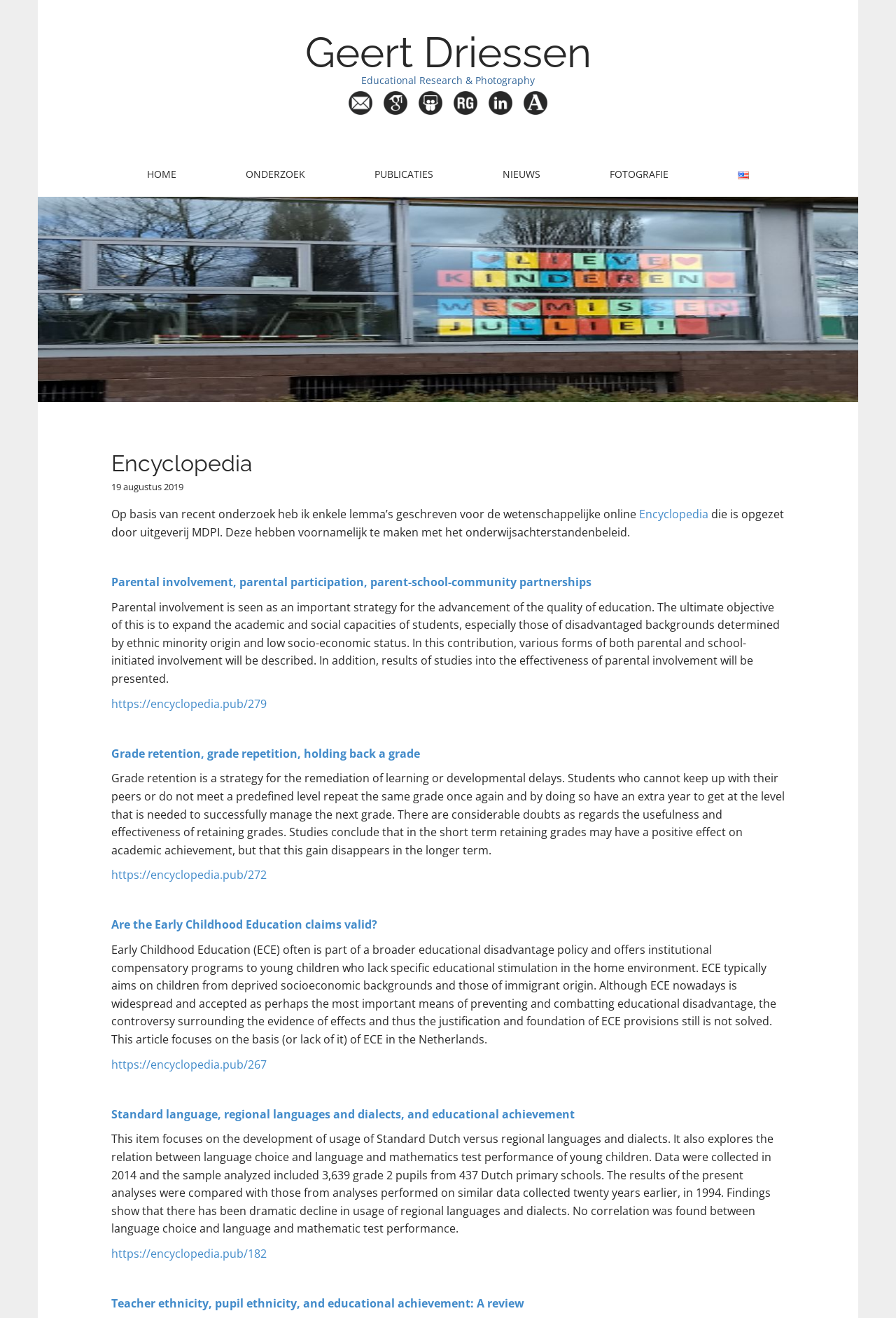Extract the bounding box coordinates for the UI element described as: "Geert Driessen".

[0.34, 0.021, 0.66, 0.058]